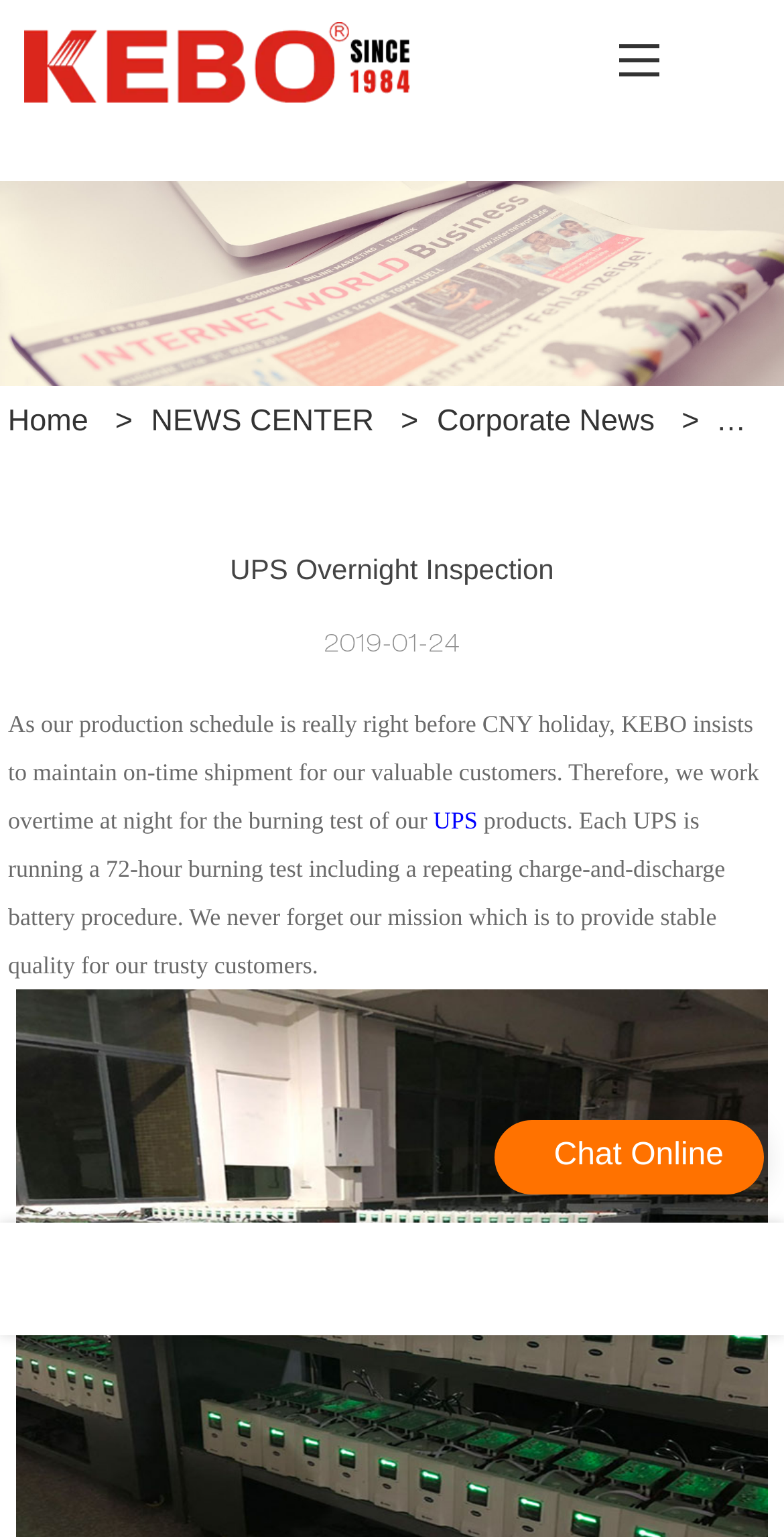What is the name of the company that insists on maintaining on-time shipment?
Give a detailed and exhaustive answer to the question.

I found the answer by reading the static text element that describes the company's effort to maintain on-time shipment, which mentions that KEBO insists on doing so.